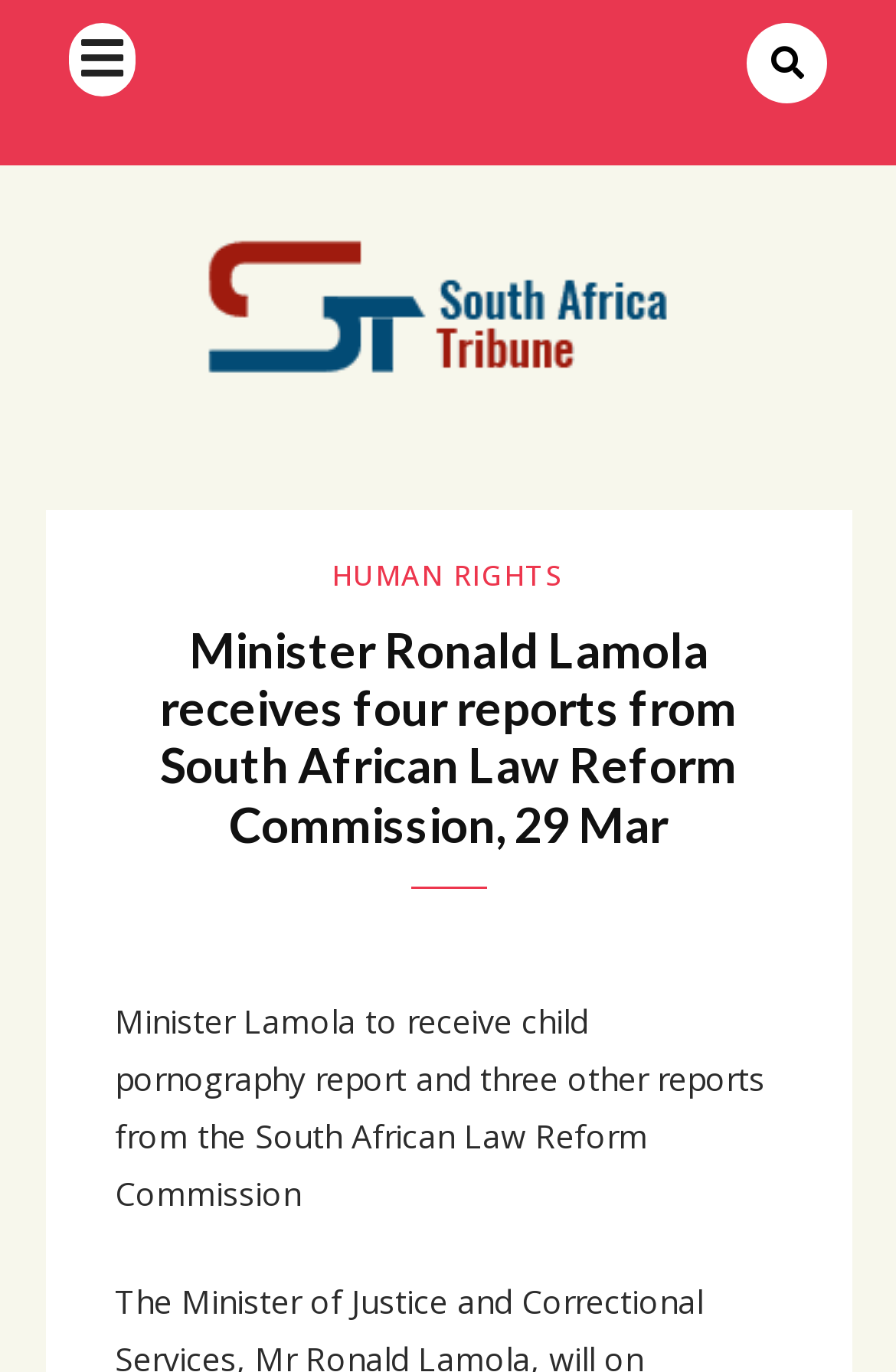How many links are there on the webpage?
Refer to the image and give a detailed answer to the query.

There are two link elements on the webpage. One is an empty link element located at [0.224, 0.154, 0.776, 0.305] and the other is a link element with the text 'HUMAN RIGHTS' located at [0.371, 0.405, 0.63, 0.434].